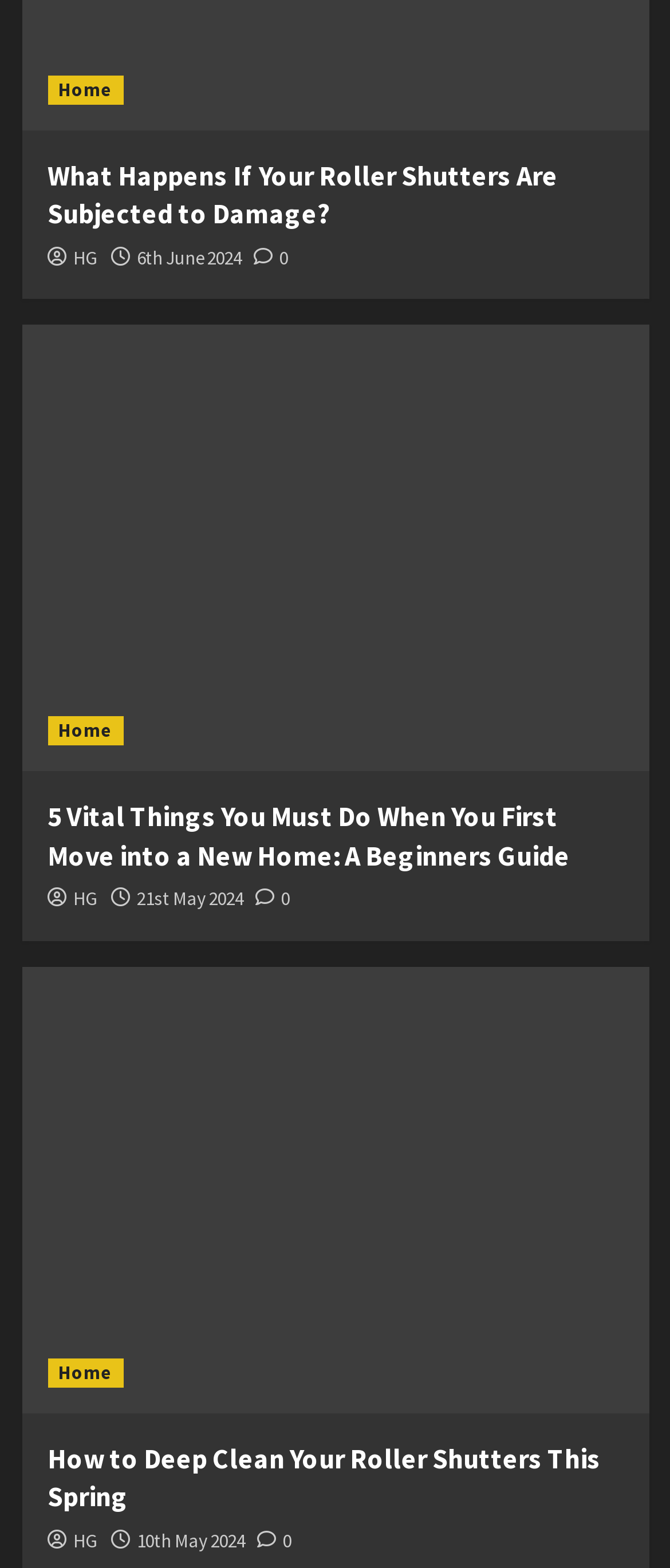Provide a brief response to the question using a single word or phrase: 
How many articles are on this webpage?

3